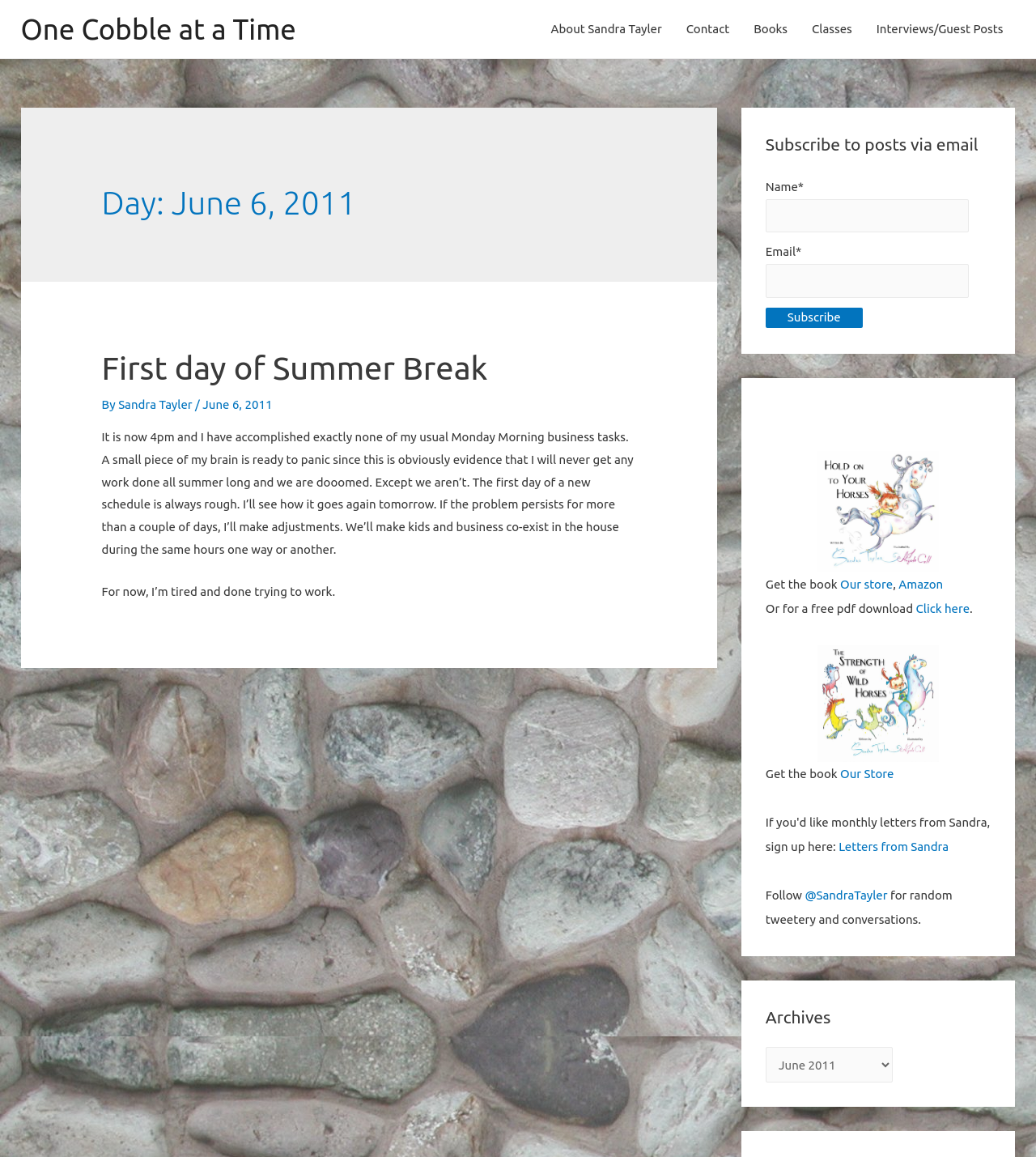Specify the bounding box coordinates of the region I need to click to perform the following instruction: "Follow @SandraTayler on Twitter". The coordinates must be four float numbers in the range of 0 to 1, i.e., [left, top, right, bottom].

[0.777, 0.767, 0.857, 0.779]